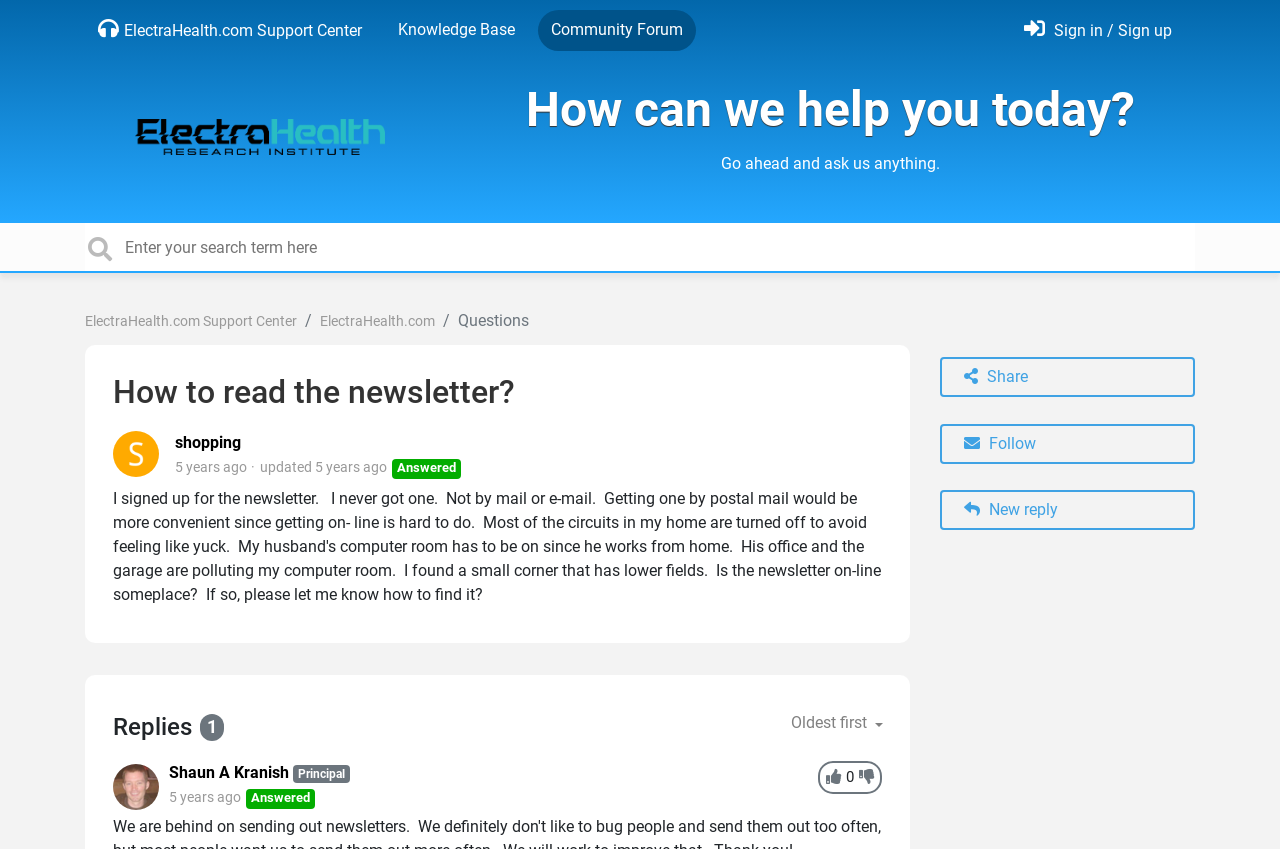Give the bounding box coordinates for this UI element: "Sign in / Sign up". The coordinates should be four float numbers between 0 and 1, arranged as [left, top, right, bottom].

[0.794, 0.012, 0.922, 0.06]